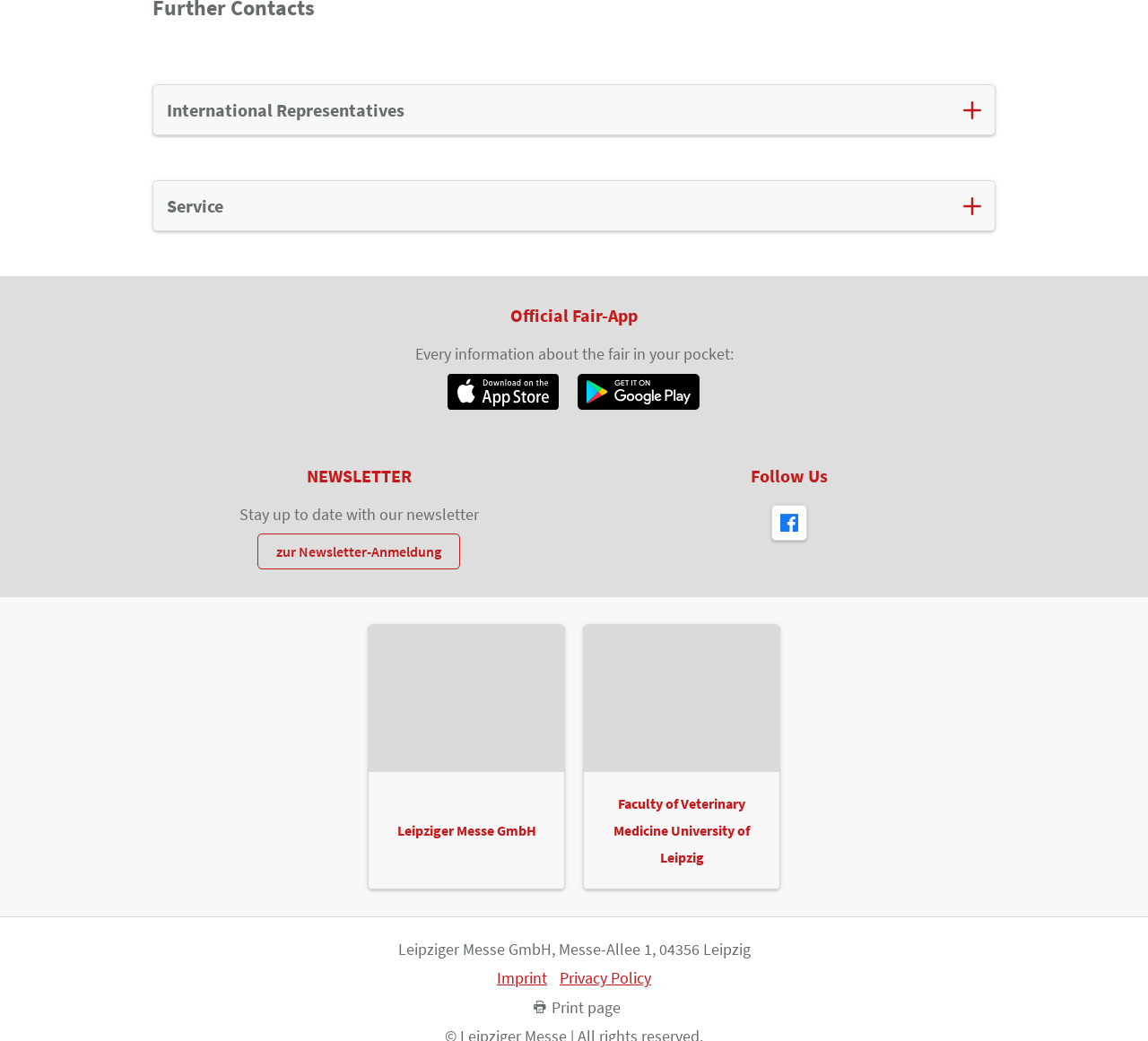Pinpoint the bounding box coordinates of the area that must be clicked to complete this instruction: "Open the link to the newsletter registration".

[0.224, 0.513, 0.401, 0.547]